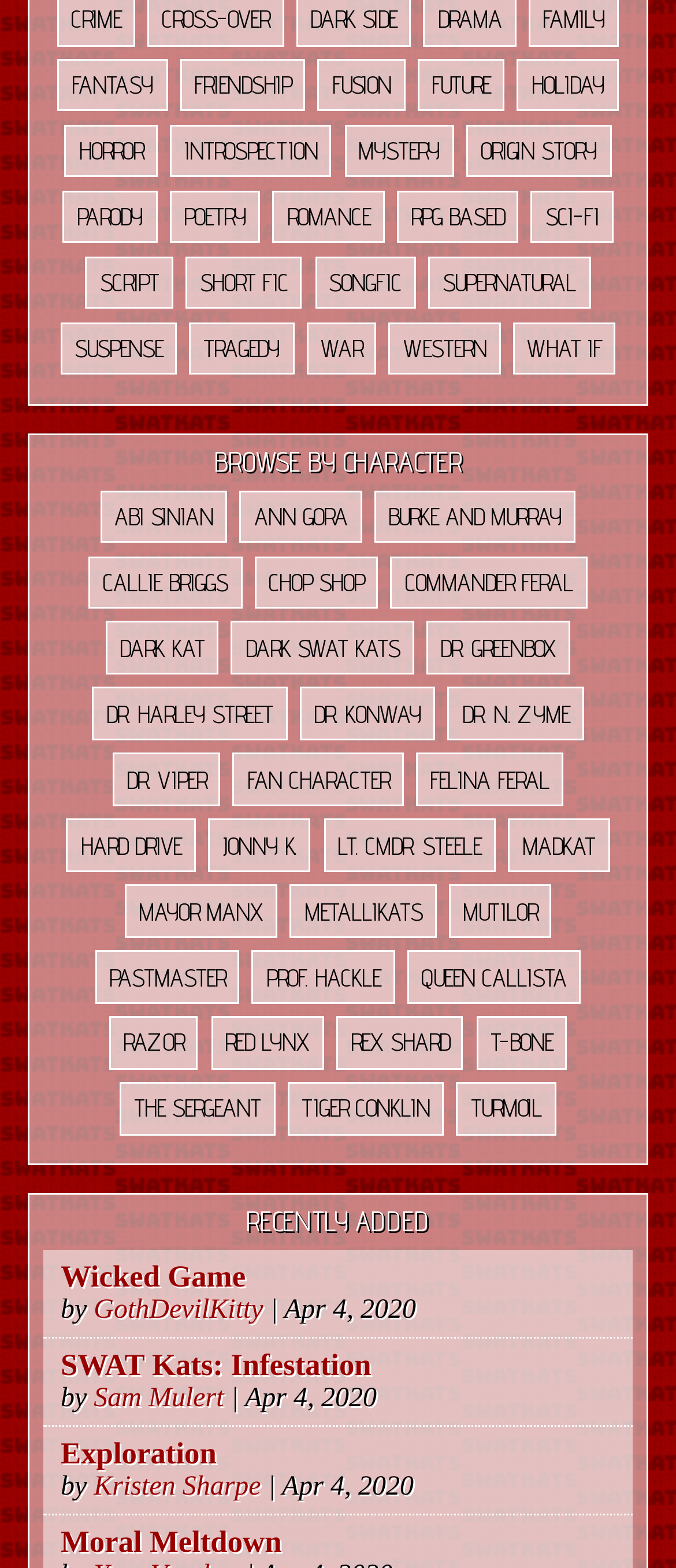Please find the bounding box coordinates of the element that you should click to achieve the following instruction: "Check out the story SWAT Kats: Infestation". The coordinates should be presented as four float numbers between 0 and 1: [left, top, right, bottom].

[0.09, 0.859, 0.549, 0.882]